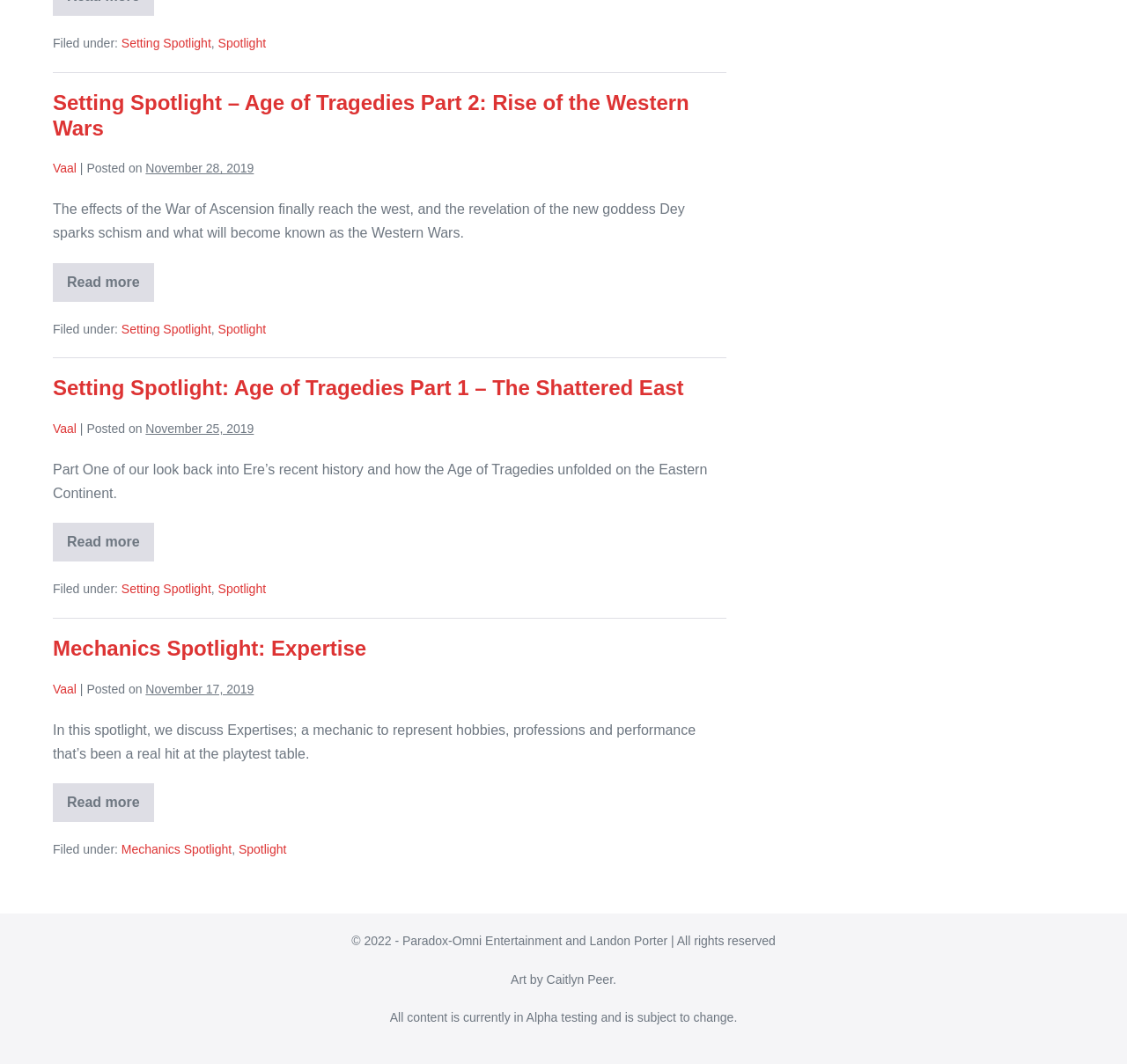Identify the bounding box for the UI element described as: "Setting Spotlight". The coordinates should be four float numbers between 0 and 1, i.e., [left, top, right, bottom].

[0.108, 0.034, 0.187, 0.047]